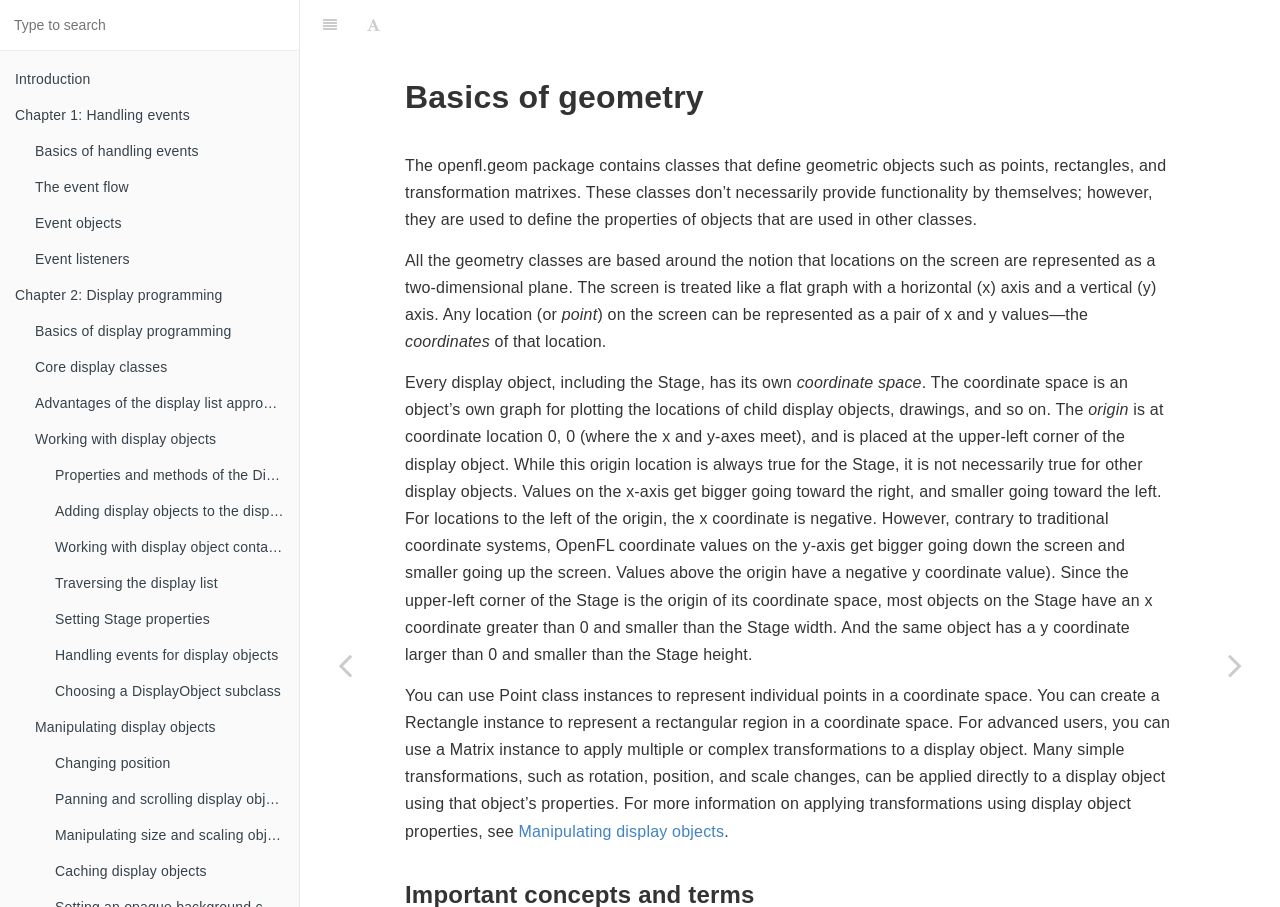Select the bounding box coordinates of the element I need to click to carry out the following instruction: "Search for something".

[0.005, 0.007, 0.229, 0.049]